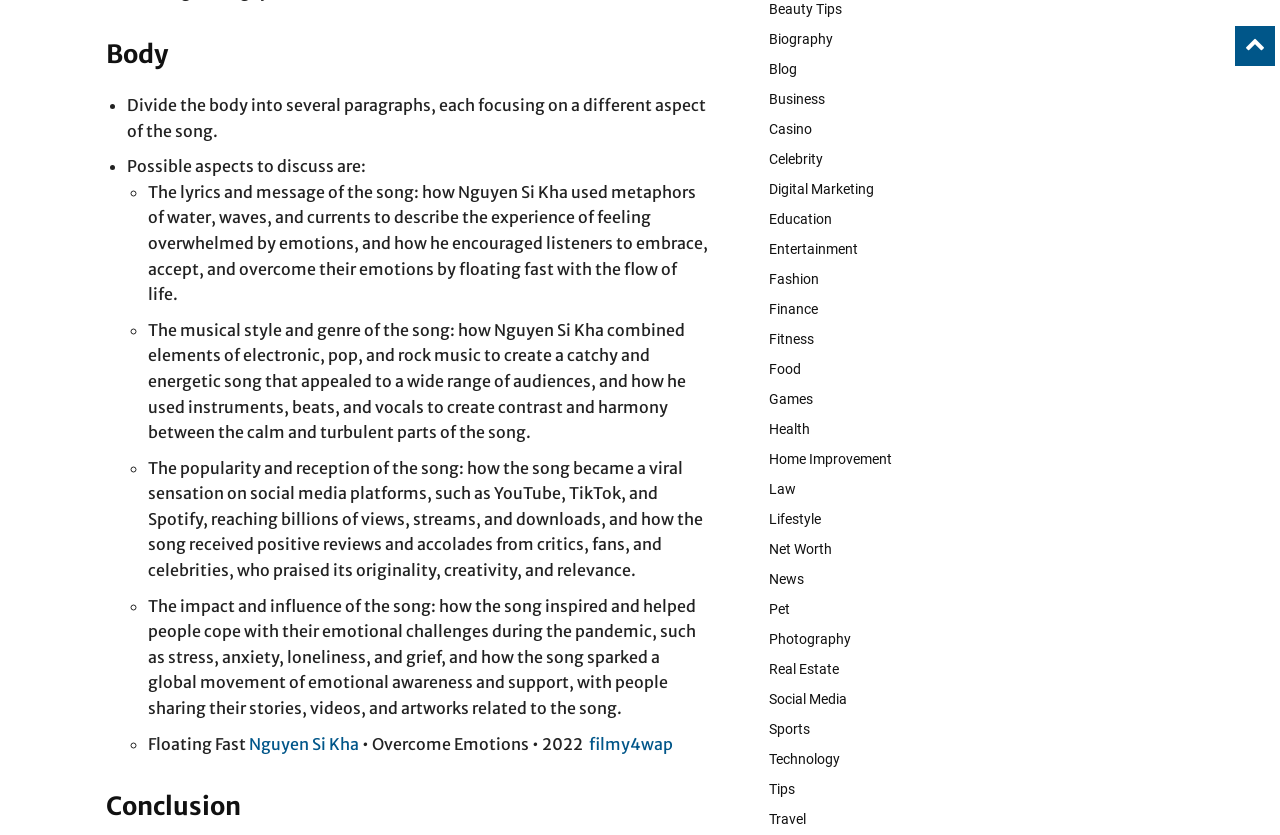What is the name of the song's artist?
Look at the screenshot and give a one-word or phrase answer.

Nguyen Si Kha